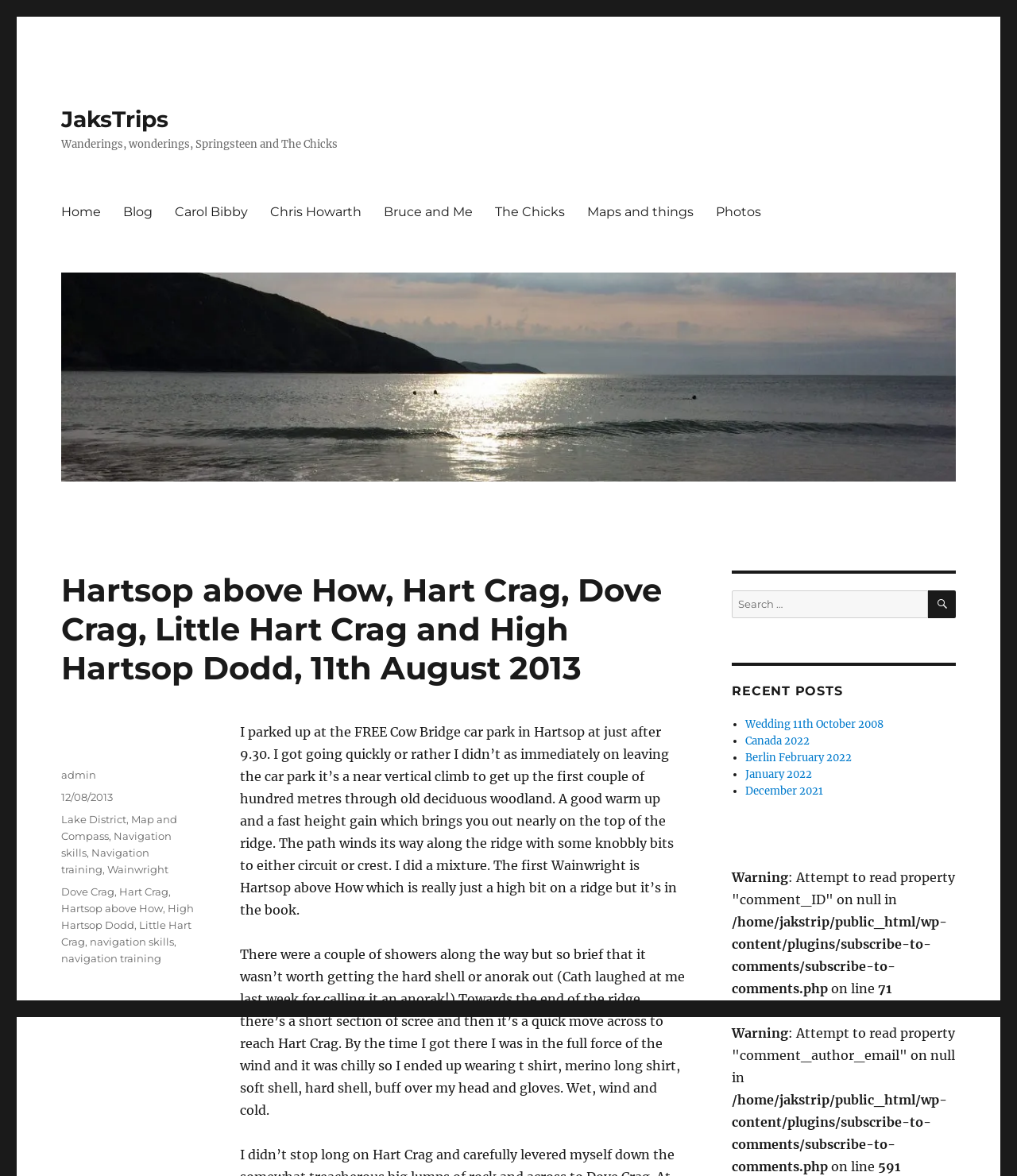Please find the bounding box coordinates of the element that must be clicked to perform the given instruction: "Search for something". The coordinates should be four float numbers from 0 to 1, i.e., [left, top, right, bottom].

[0.72, 0.502, 0.94, 0.525]